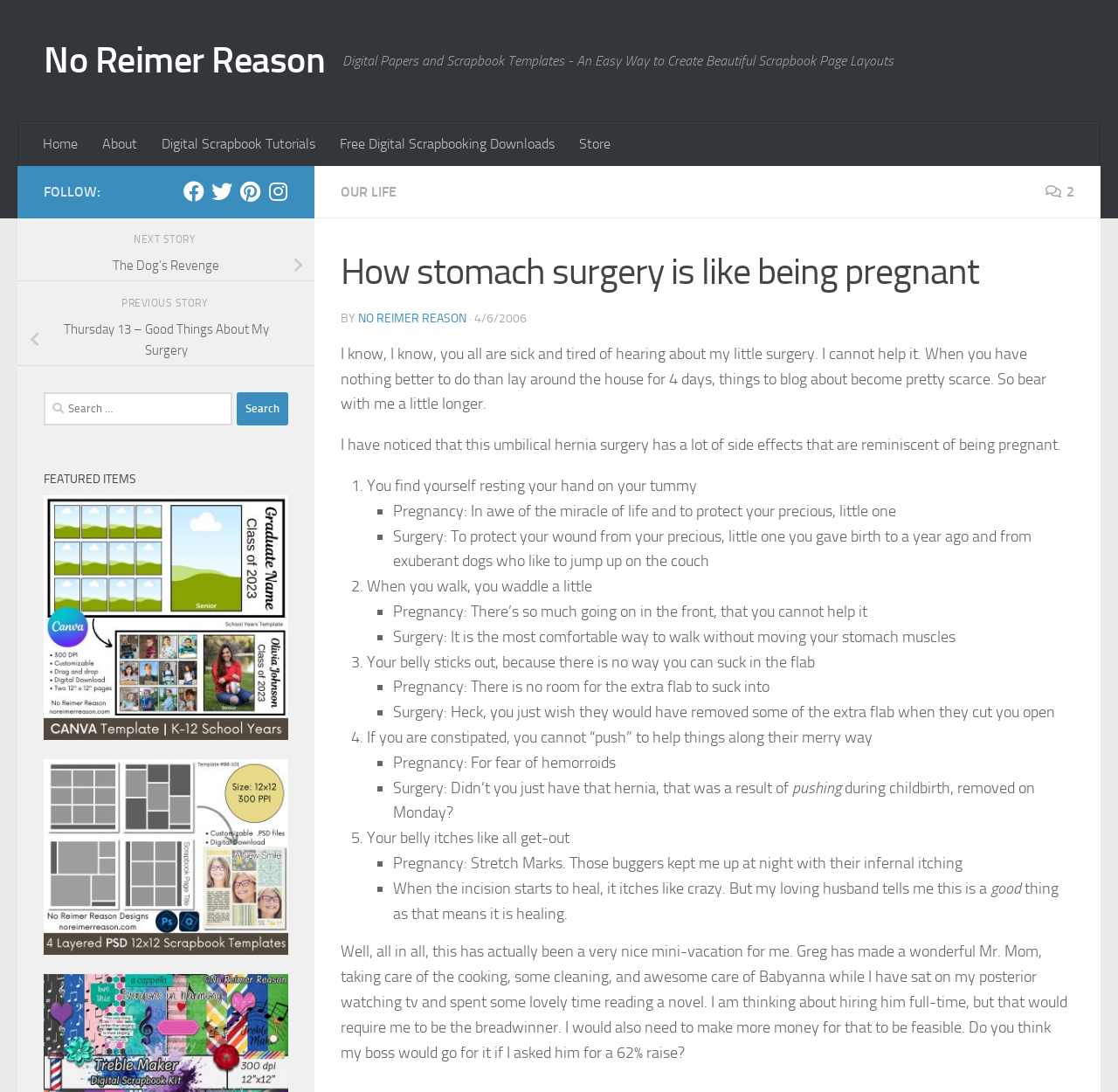Please indicate the bounding box coordinates for the clickable area to complete the following task: "Read the next story". The coordinates should be specified as four float numbers between 0 and 1, i.e., [left, top, right, bottom].

[0.016, 0.229, 0.281, 0.257]